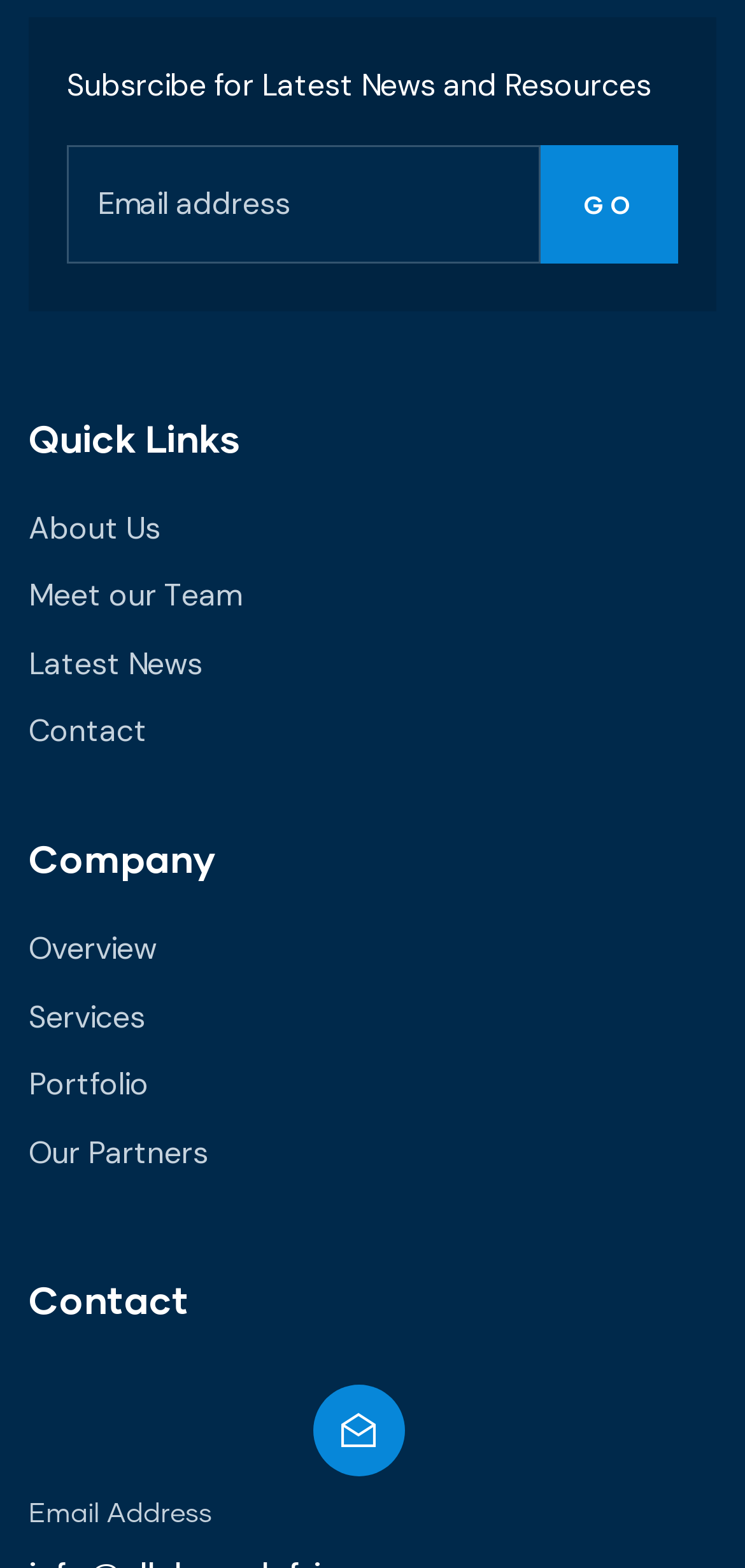Please respond in a single word or phrase: 
How many headings are on the webpage?

4